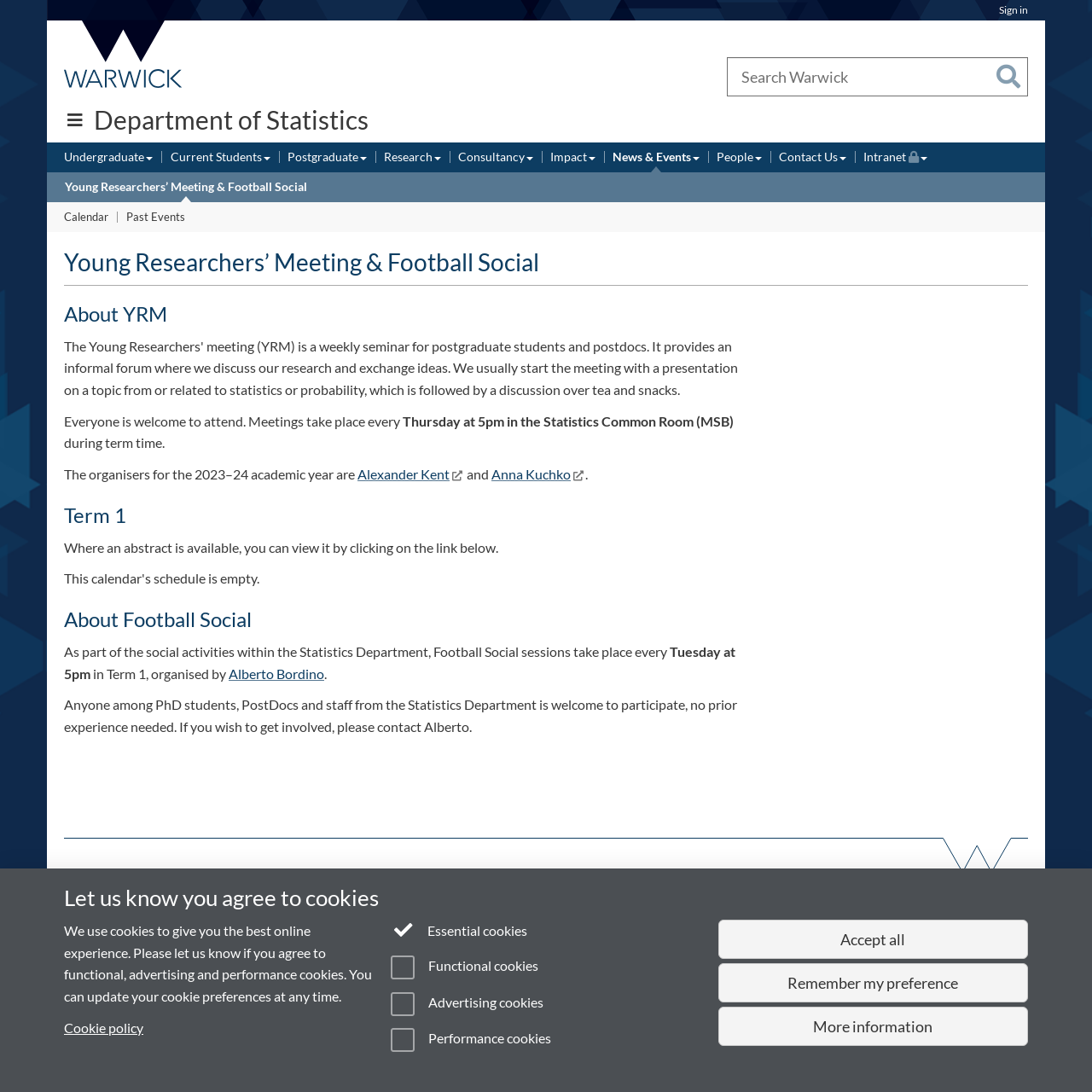Find the bounding box coordinates of the element to click in order to complete the given instruction: "View Department of Statistics."

[0.082, 0.088, 0.338, 0.131]